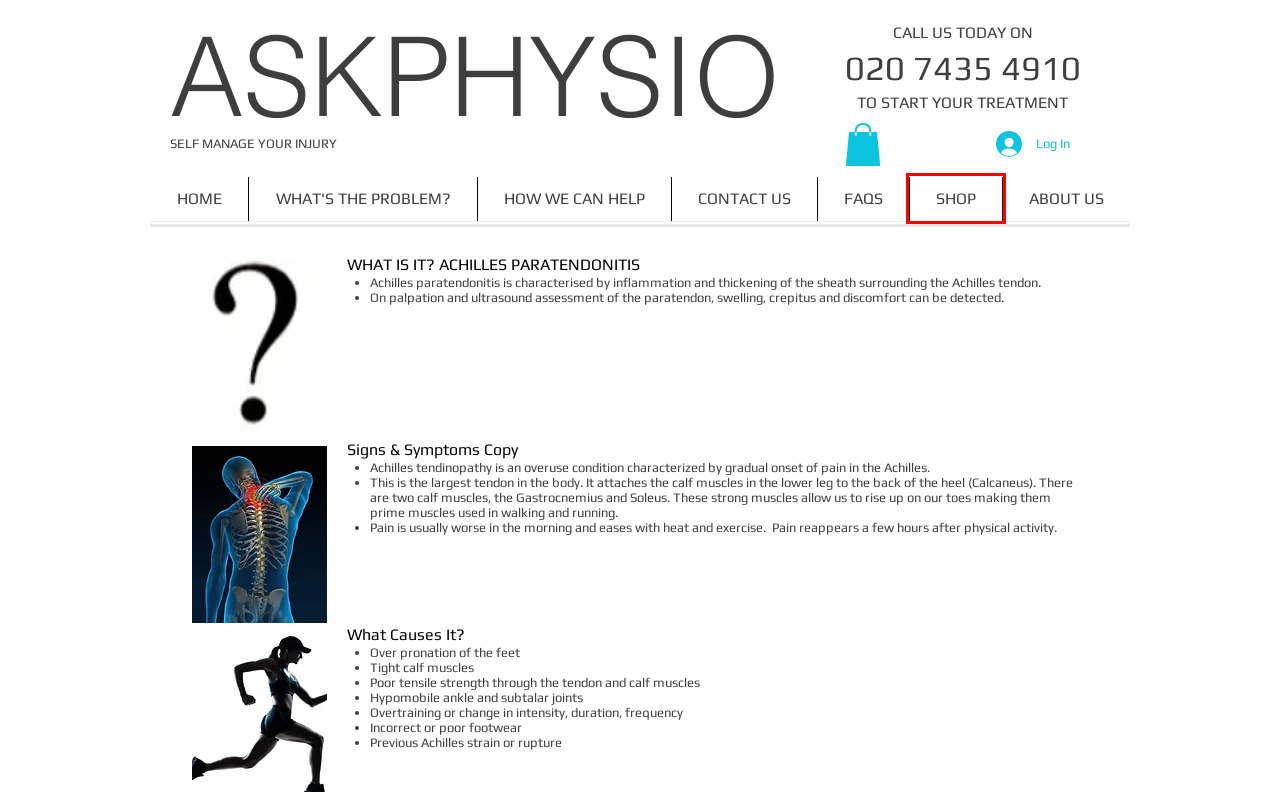You are given a webpage screenshot where a red bounding box highlights an element. Determine the most fitting webpage description for the new page that loads after clicking the element within the red bounding box. Here are the candidates:
A. Physiotherapy | Sammy Margo Physiotherapy | London, England
B. FAQS | AskPhysio
C. Conditions
D. SHOP | AskPhysio
E. HOW WE CAN HELP | AskPhysio
F. ABOUT US | AskPhysio
G. HOME | AskPhysio | Self Manage Yourself to Recovery
H. CONTACT US | AskPhysio

D